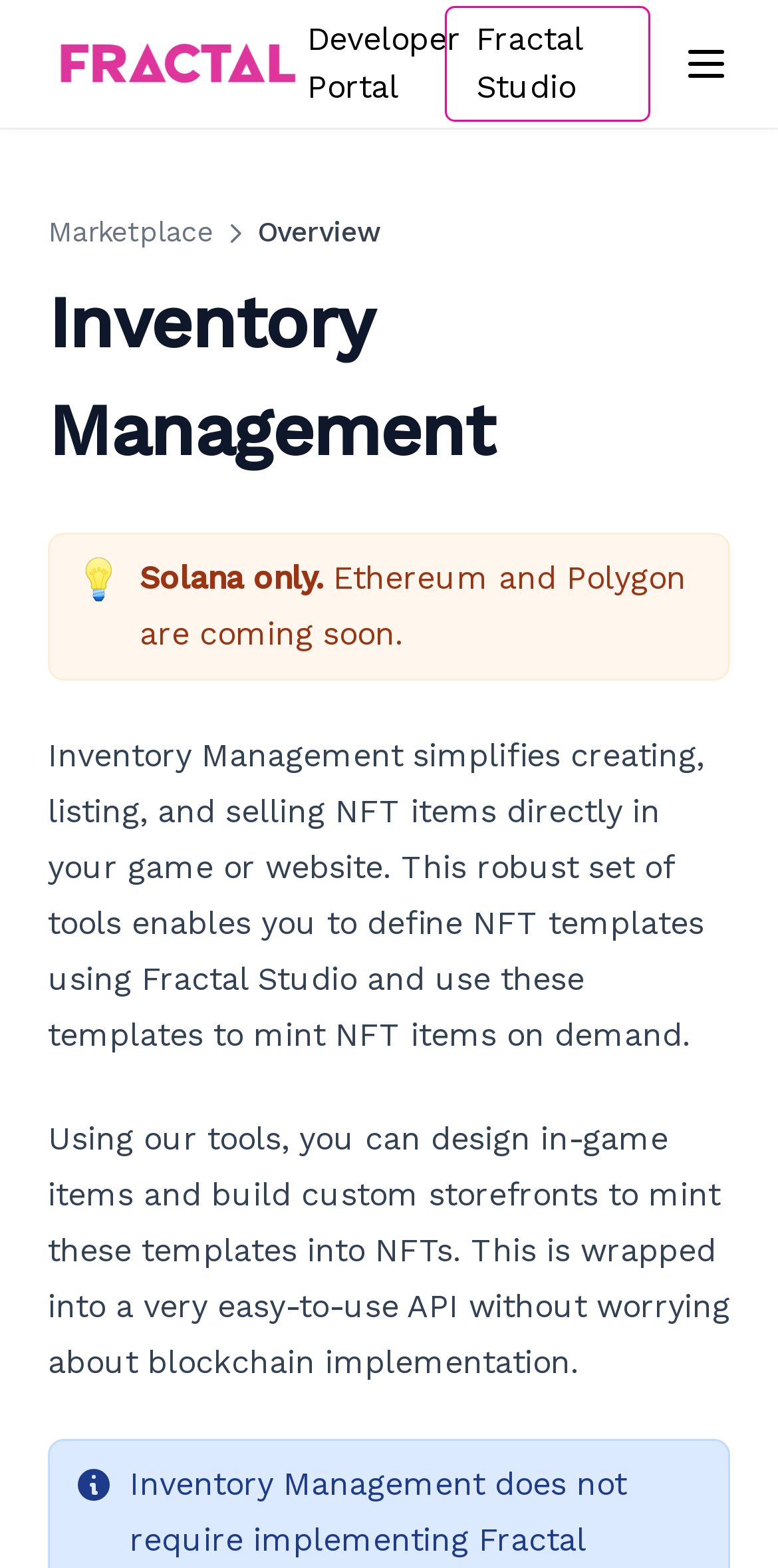Can you find the bounding box coordinates of the area I should click to execute the following instruction: "Go to Developer Portal"?

[0.395, 0.01, 0.592, 0.071]